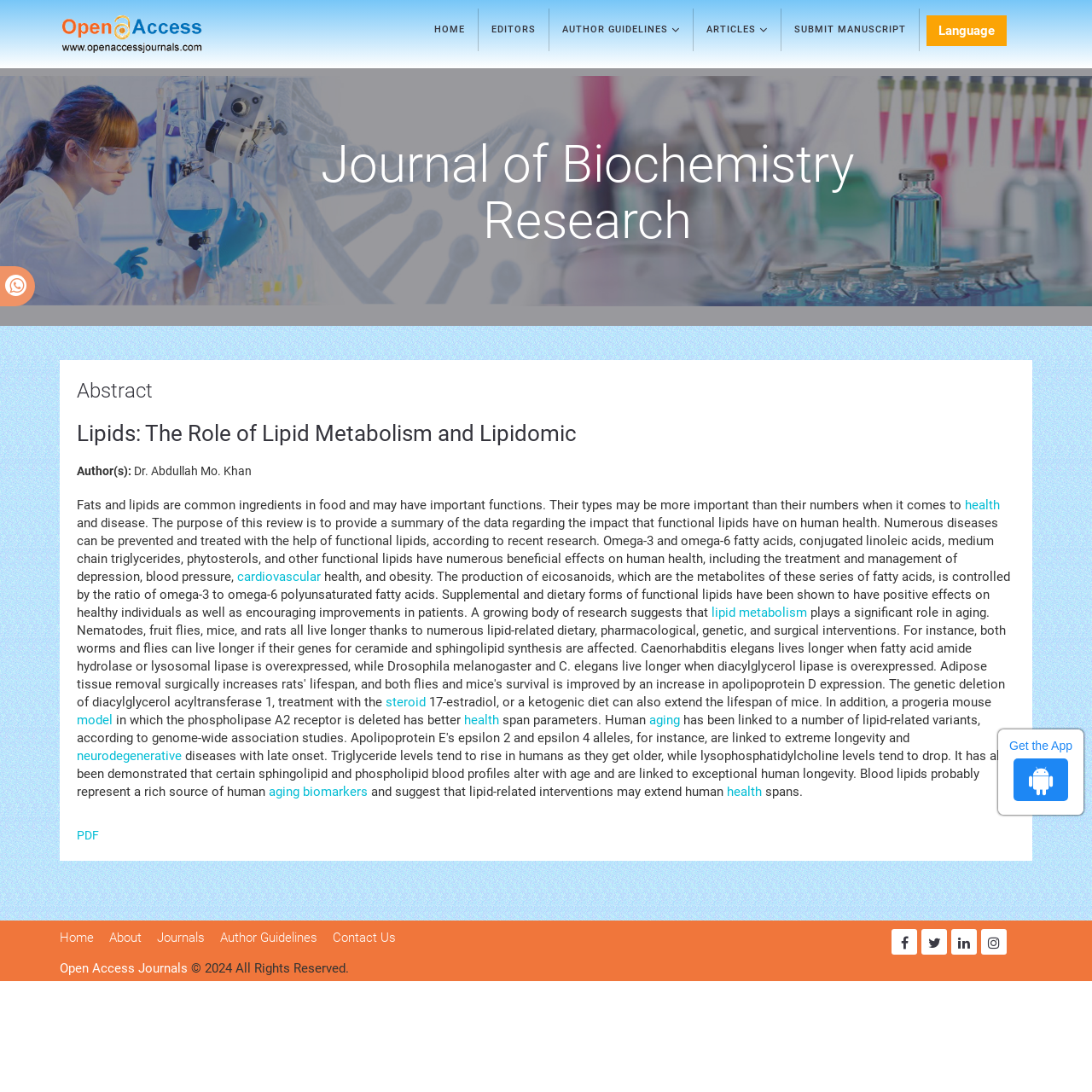Please provide the bounding box coordinates for the element that needs to be clicked to perform the following instruction: "Go to HOME". The coordinates should be given as four float numbers between 0 and 1, i.e., [left, top, right, bottom].

[0.386, 0.008, 0.438, 0.047]